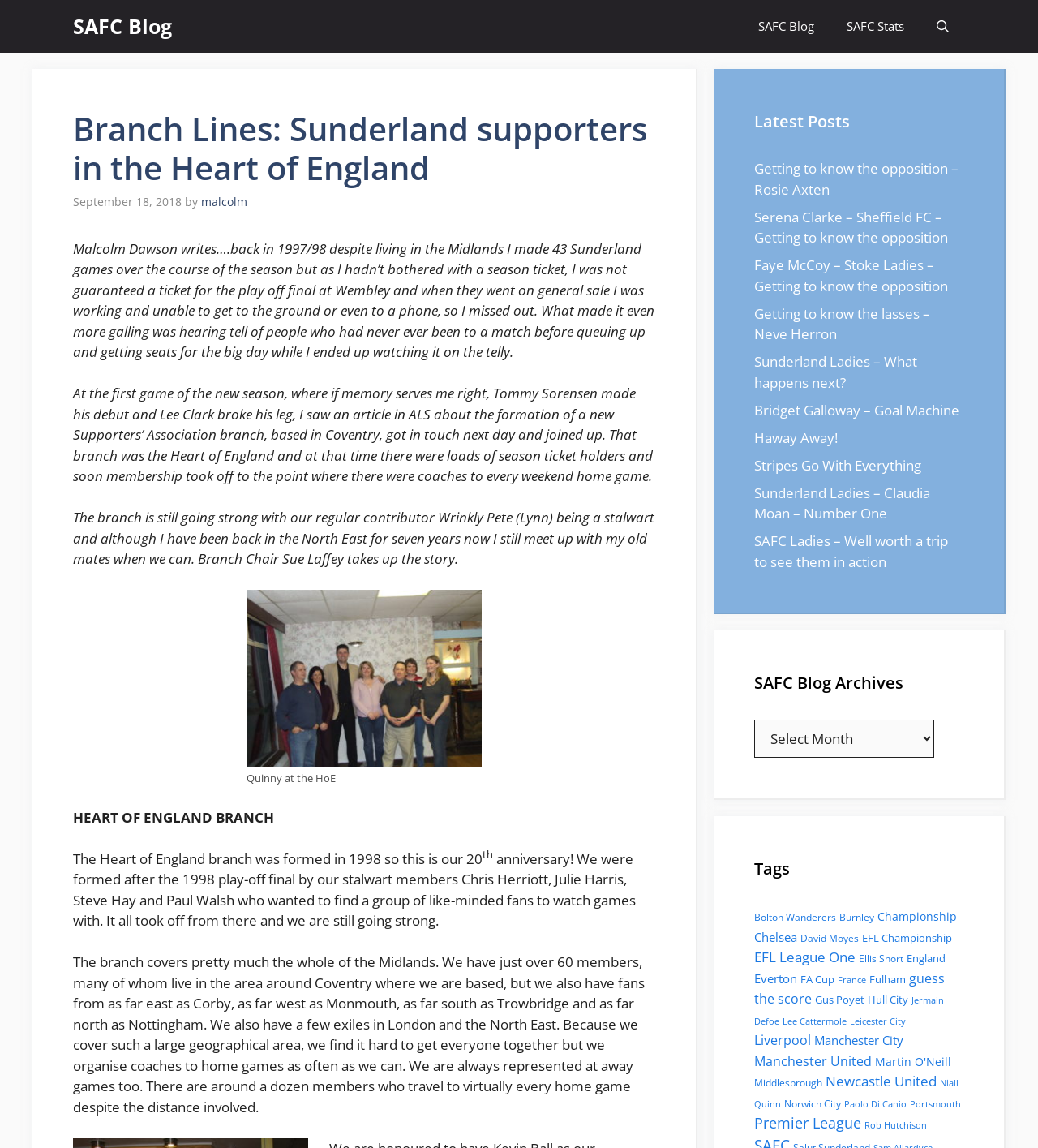Locate the bounding box coordinates of the clickable element to fulfill the following instruction: "Read the article by Malcolm Dawson". Provide the coordinates as four float numbers between 0 and 1 in the format [left, top, right, bottom].

[0.07, 0.208, 0.63, 0.315]